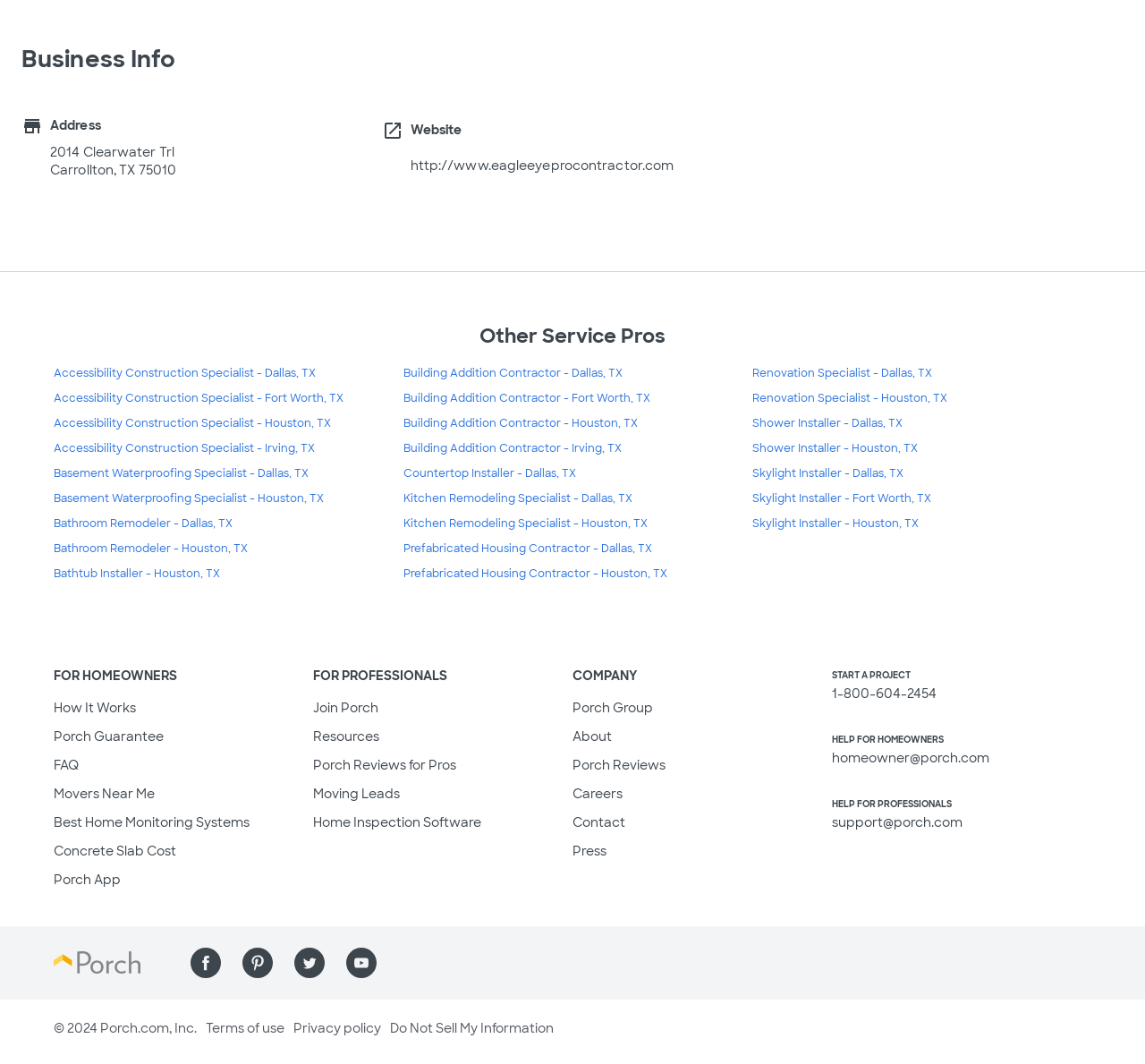Find the bounding box coordinates of the clickable region needed to perform the following instruction: "Contact Porch through 'homeowner@porch.com'". The coordinates should be provided as four float numbers between 0 and 1, i.e., [left, top, right, bottom].

[0.727, 0.705, 0.864, 0.72]